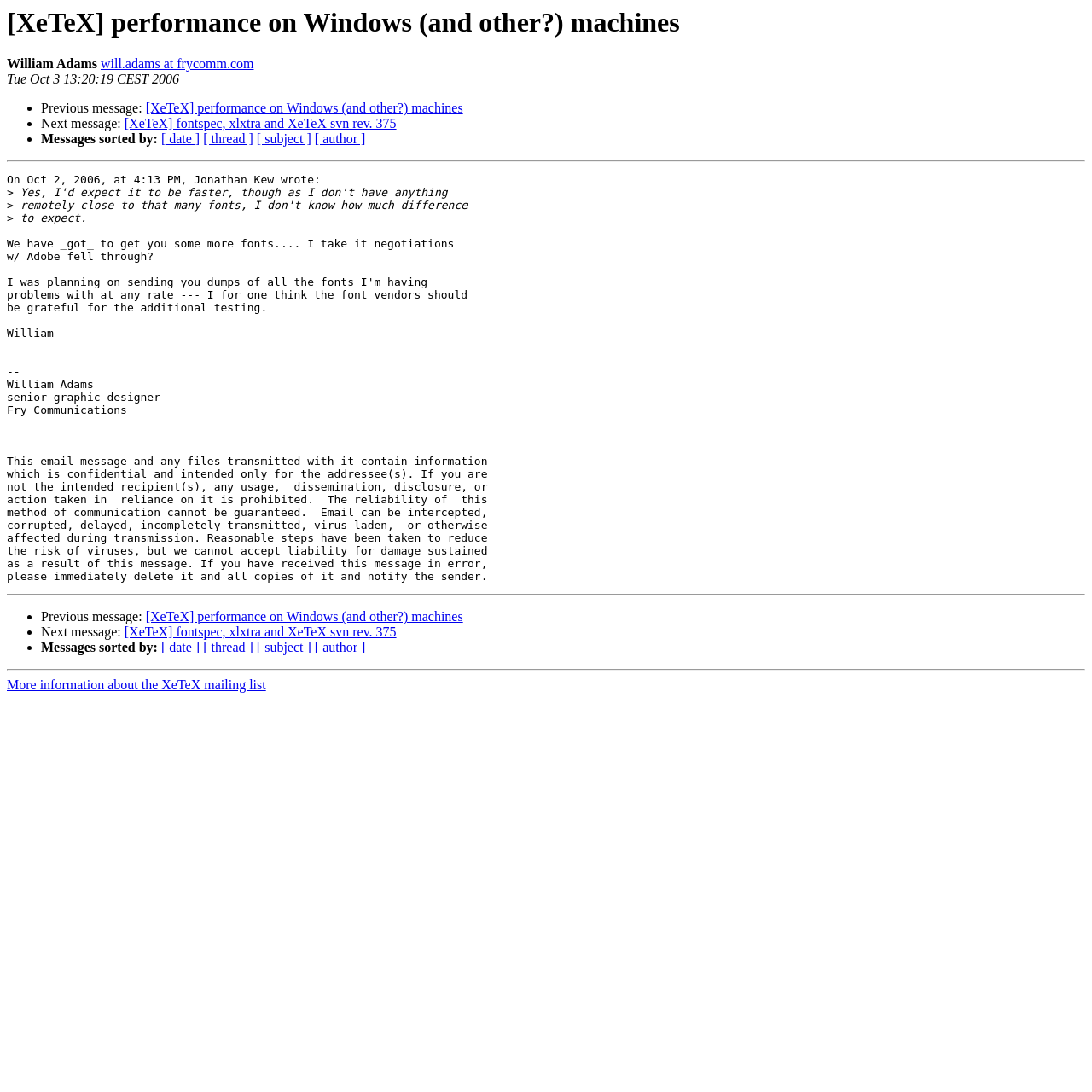Create a detailed summary of all the visual and textual information on the webpage.

This webpage appears to be a discussion thread or email conversation related to XeTeX performance on Windows machines. At the top, there is a heading with the title "[XeTeX] performance on Windows (and other?) machines" followed by the author's name "William Adams" and their email address "will.adams at frycomm.com". The date "Tue Oct 3 13:20:19 CEST 2006" is also displayed.

Below the heading, there are navigation links to previous and next messages, as well as options to sort messages by date, thread, subject, or author. These links are arranged horizontally and are separated by list markers.

The main content of the page is a conversation between users, with each message indented and separated by horizontal lines. The first message is from Jonathan Kew, and it discusses expectations related to XeTeX performance. The message is followed by a response, which is not fully visible on this page.

At the bottom of the page, there are more navigation links to previous and next messages, as well as options to sort messages. There is also a link to "More information about the XeTeX mailing list". Overall, the webpage has a simple and functional design, with a focus on displaying the conversation and providing navigation options.